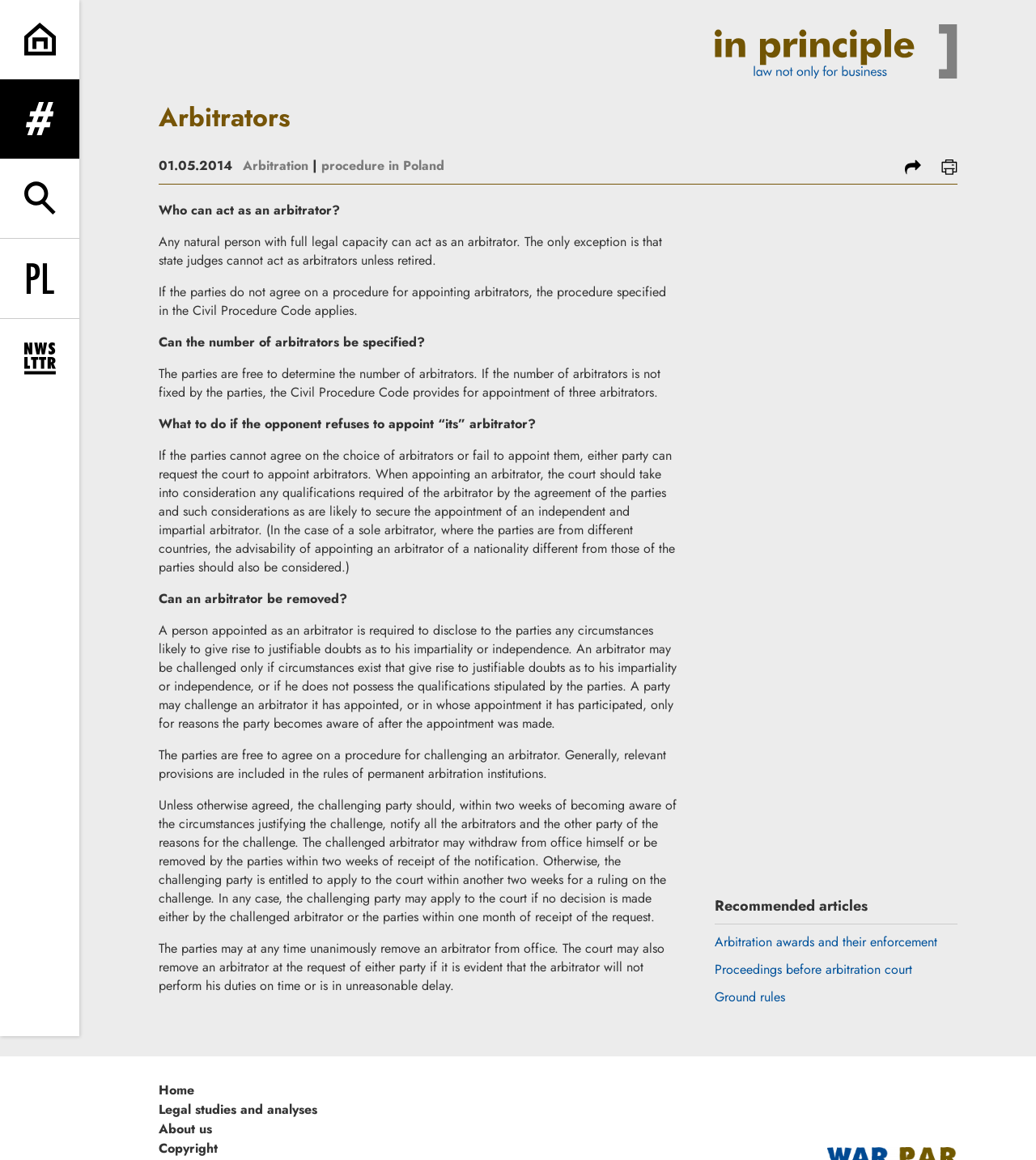What is the topic of the recommended article 'Arbitration awards and their enforcement'?
Using the image, give a concise answer in the form of a single word or short phrase.

Arbitration awards